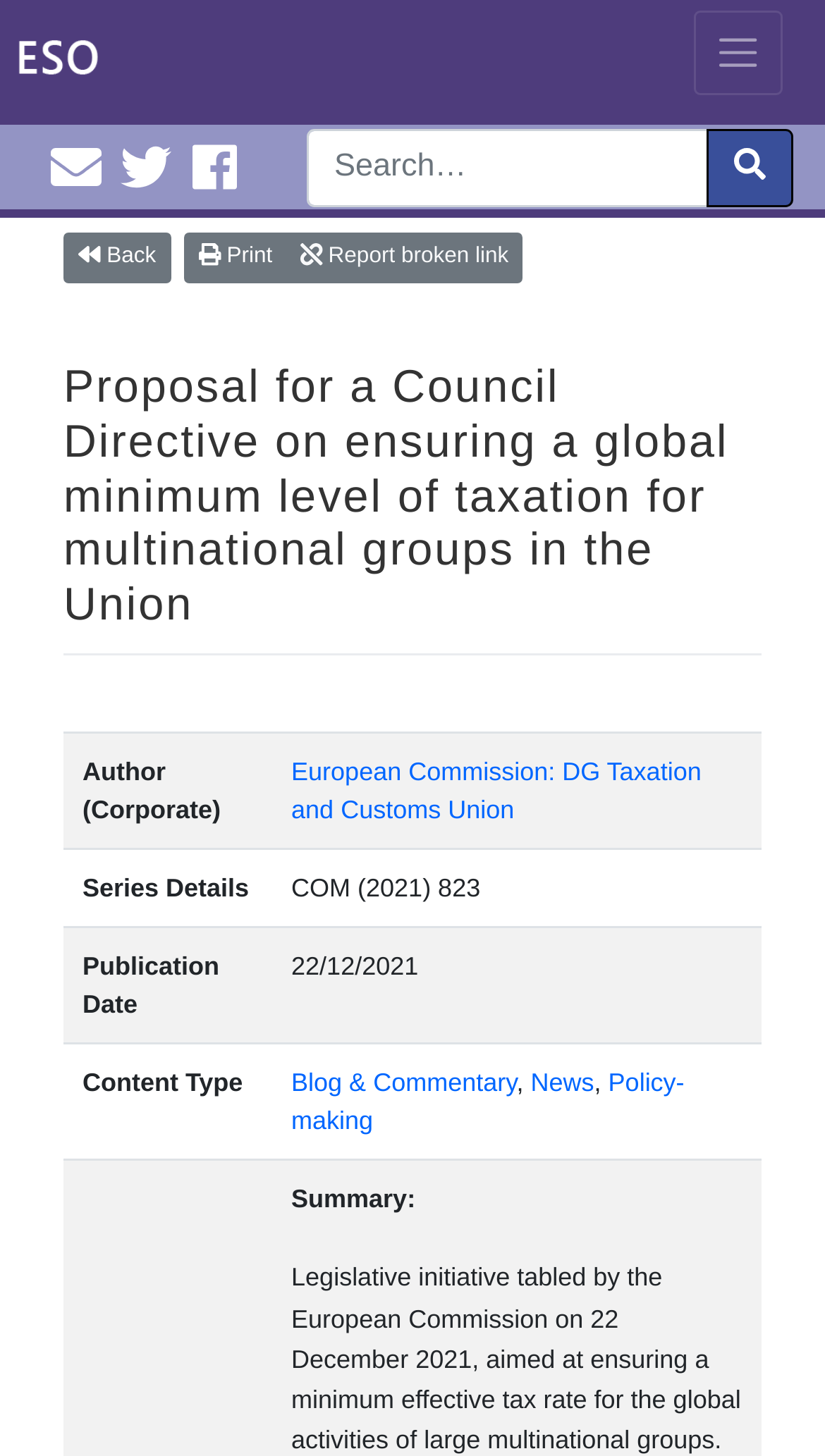Please identify the bounding box coordinates of the element I need to click to follow this instruction: "Click on the link 'Proposal for a Council Directive on ensuring a global minimum level of taxation for multinational groups in the Union'".

[0.077, 0.246, 0.923, 0.451]